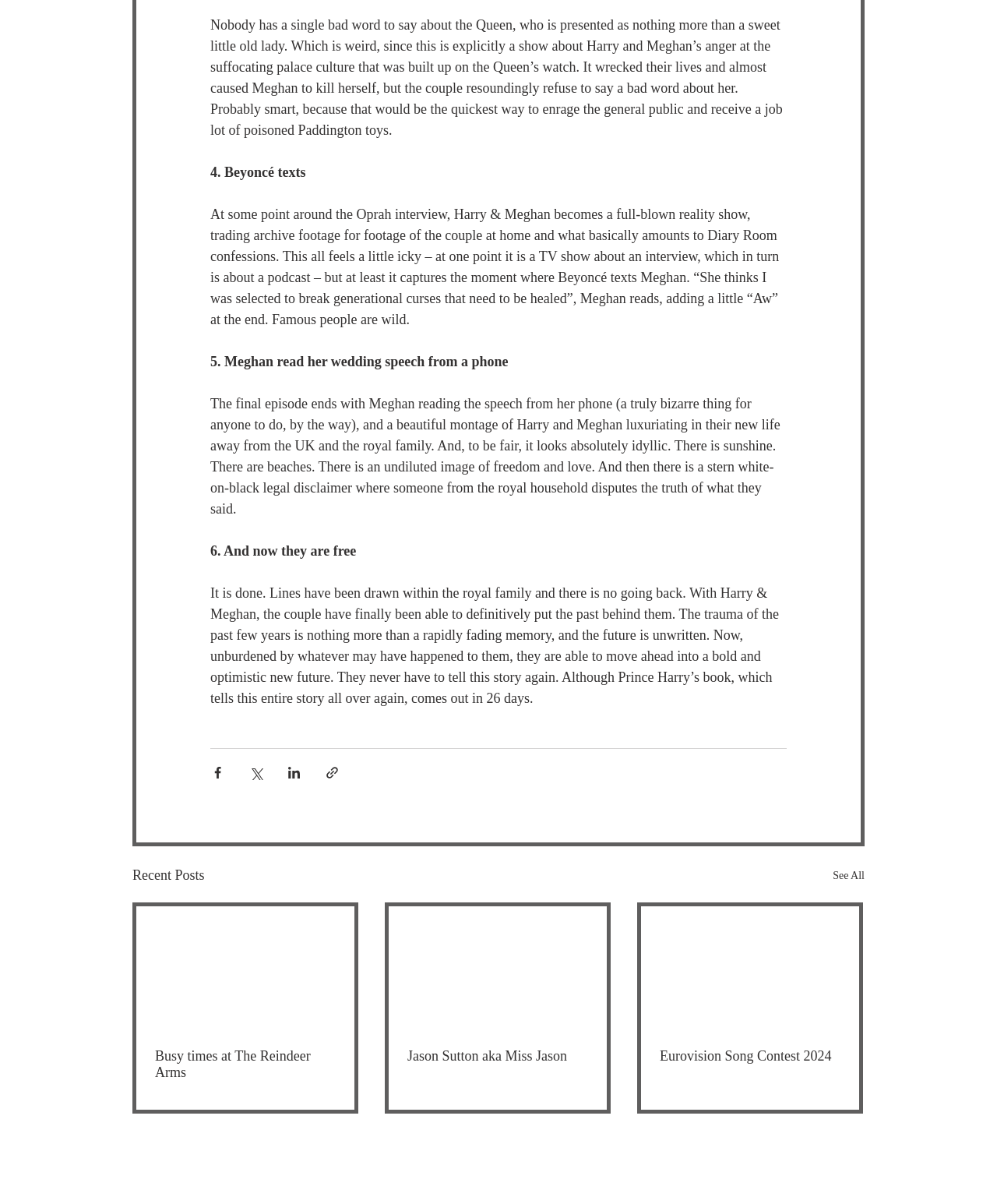Determine the bounding box coordinates of the area to click in order to meet this instruction: "See All".

[0.835, 0.718, 0.867, 0.737]